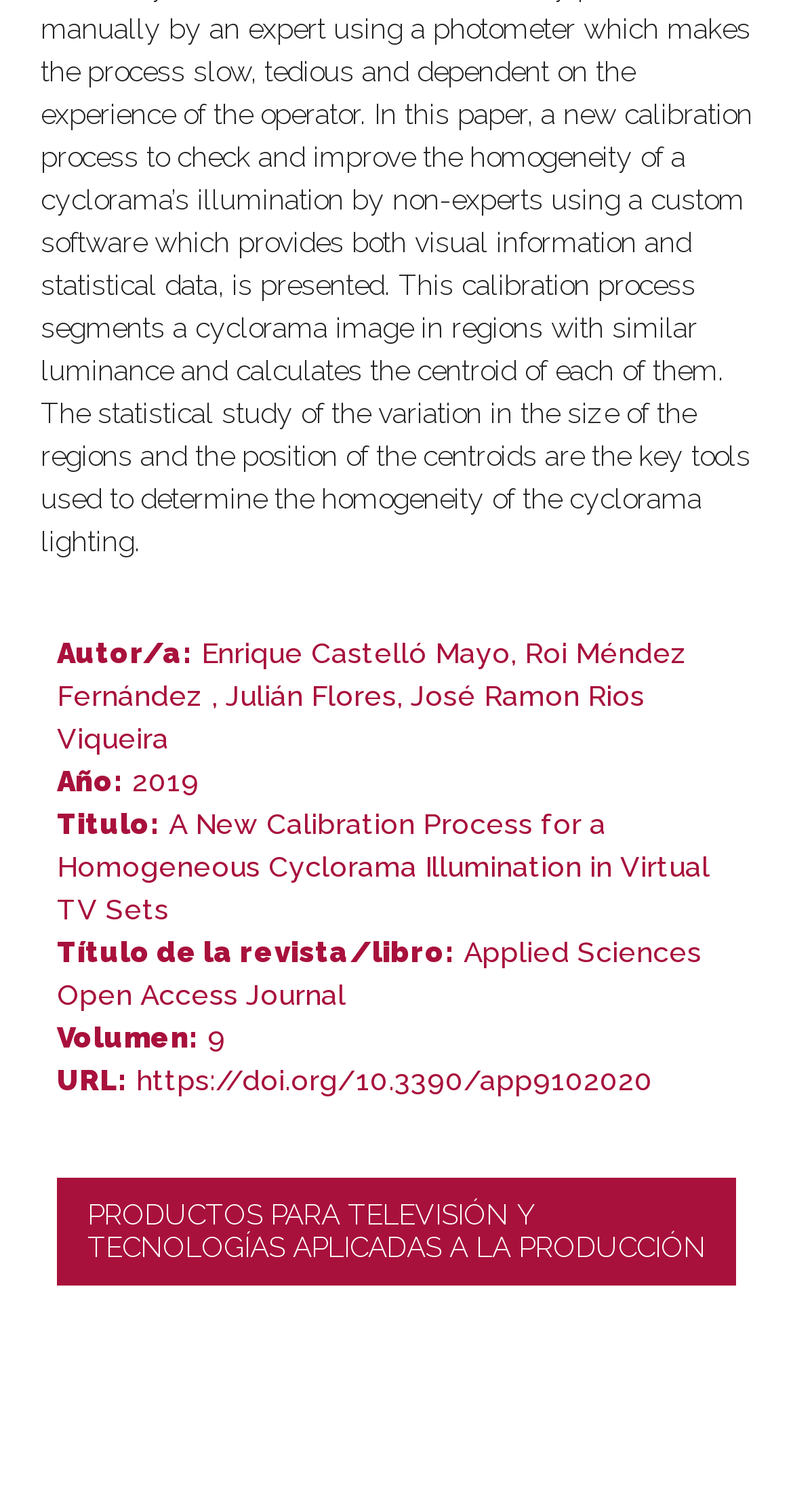Return the bounding box coordinates of the UI element that corresponds to this description: "Enrique Castelló Mayo". The coordinates must be given as four float numbers in the range of 0 and 1, [left, top, right, bottom].

[0.254, 0.42, 0.651, 0.442]